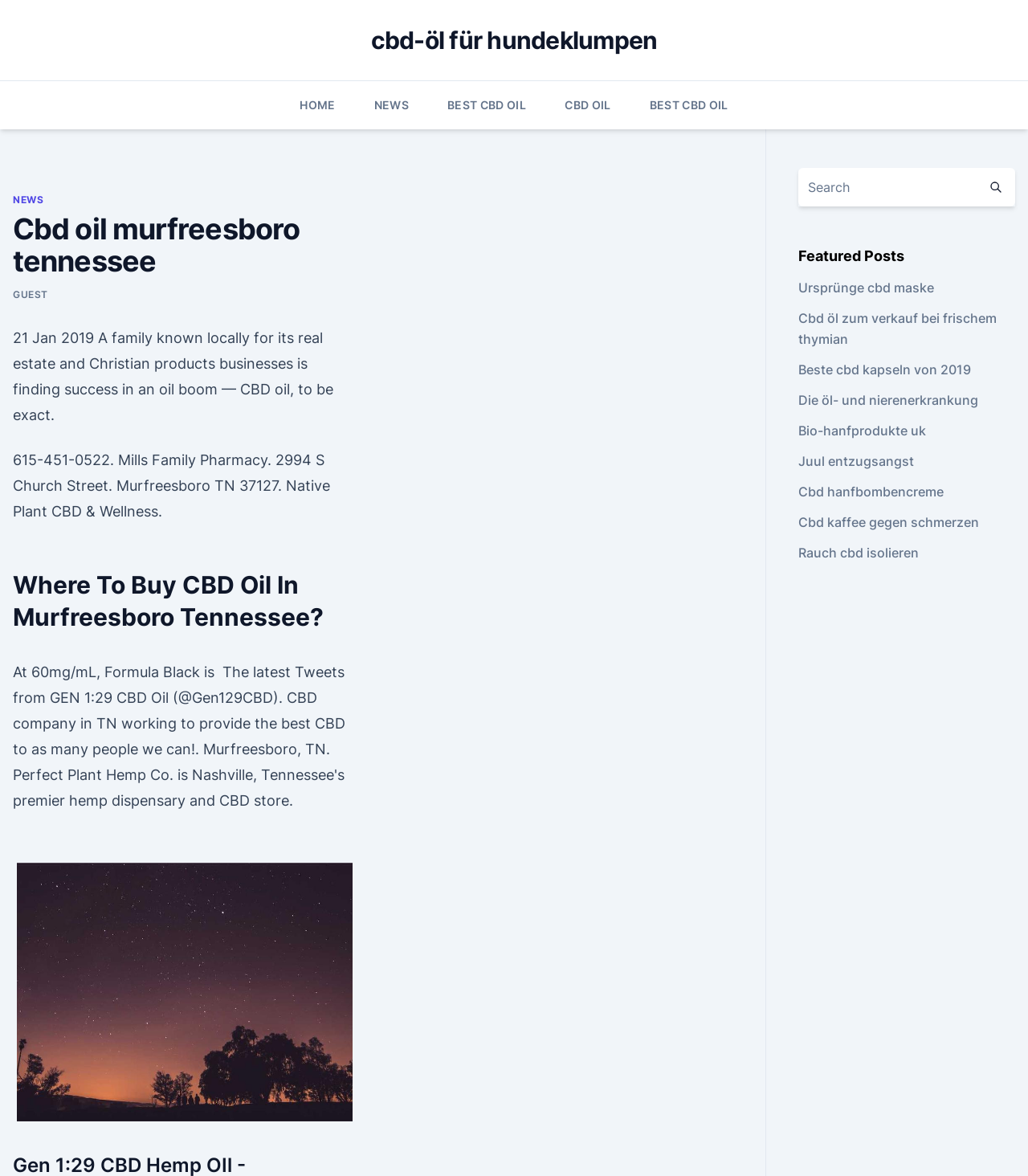Please find and report the bounding box coordinates of the element to click in order to perform the following action: "Learn about BEST CBD OIL". The coordinates should be expressed as four float numbers between 0 and 1, in the format [left, top, right, bottom].

[0.435, 0.069, 0.512, 0.11]